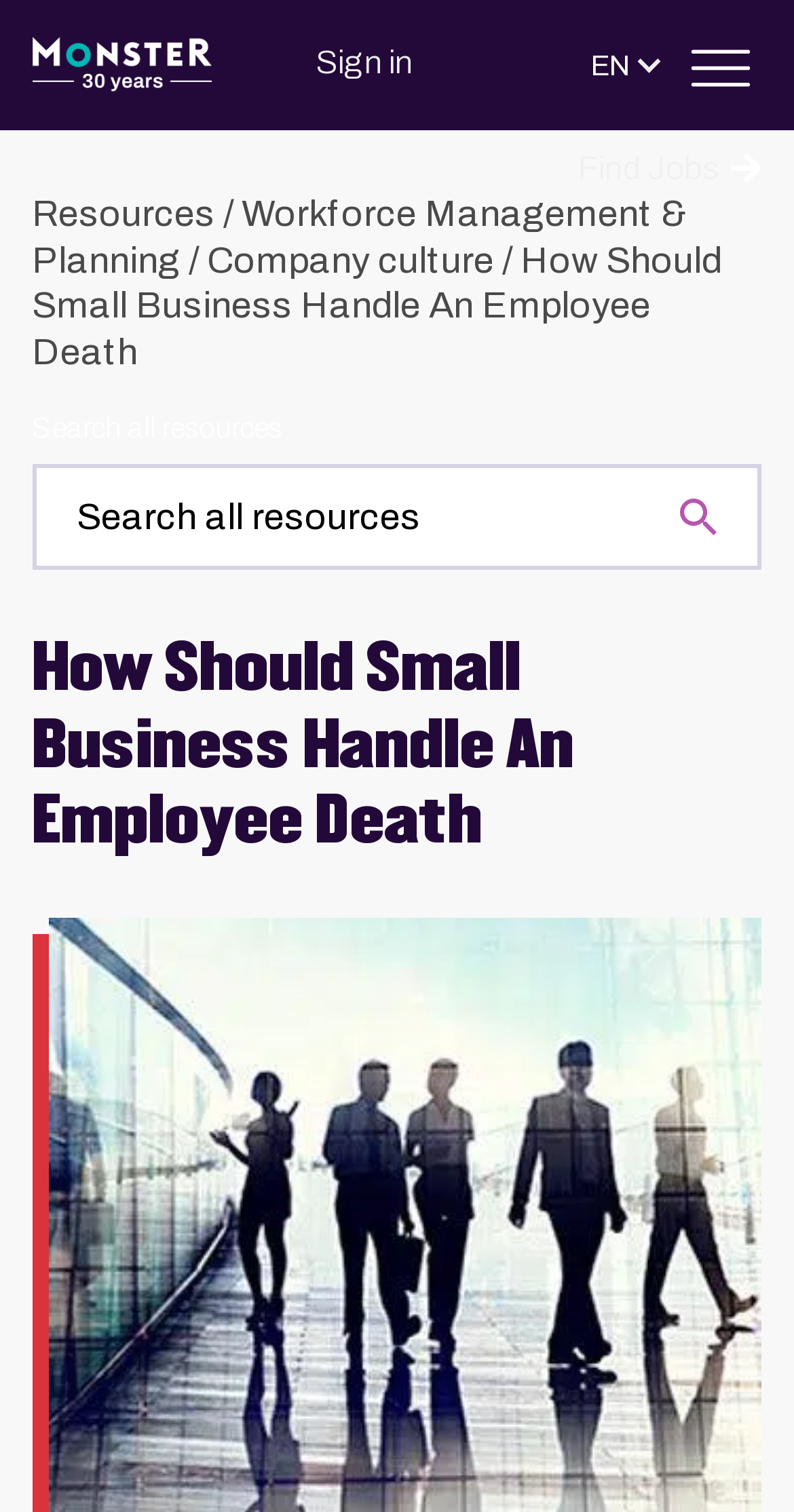Determine the bounding box coordinates for the element that should be clicked to follow this instruction: "Select a language". The coordinates should be given as four float numbers between 0 and 1, in the format [left, top, right, bottom].

[0.744, 0.023, 0.821, 0.063]